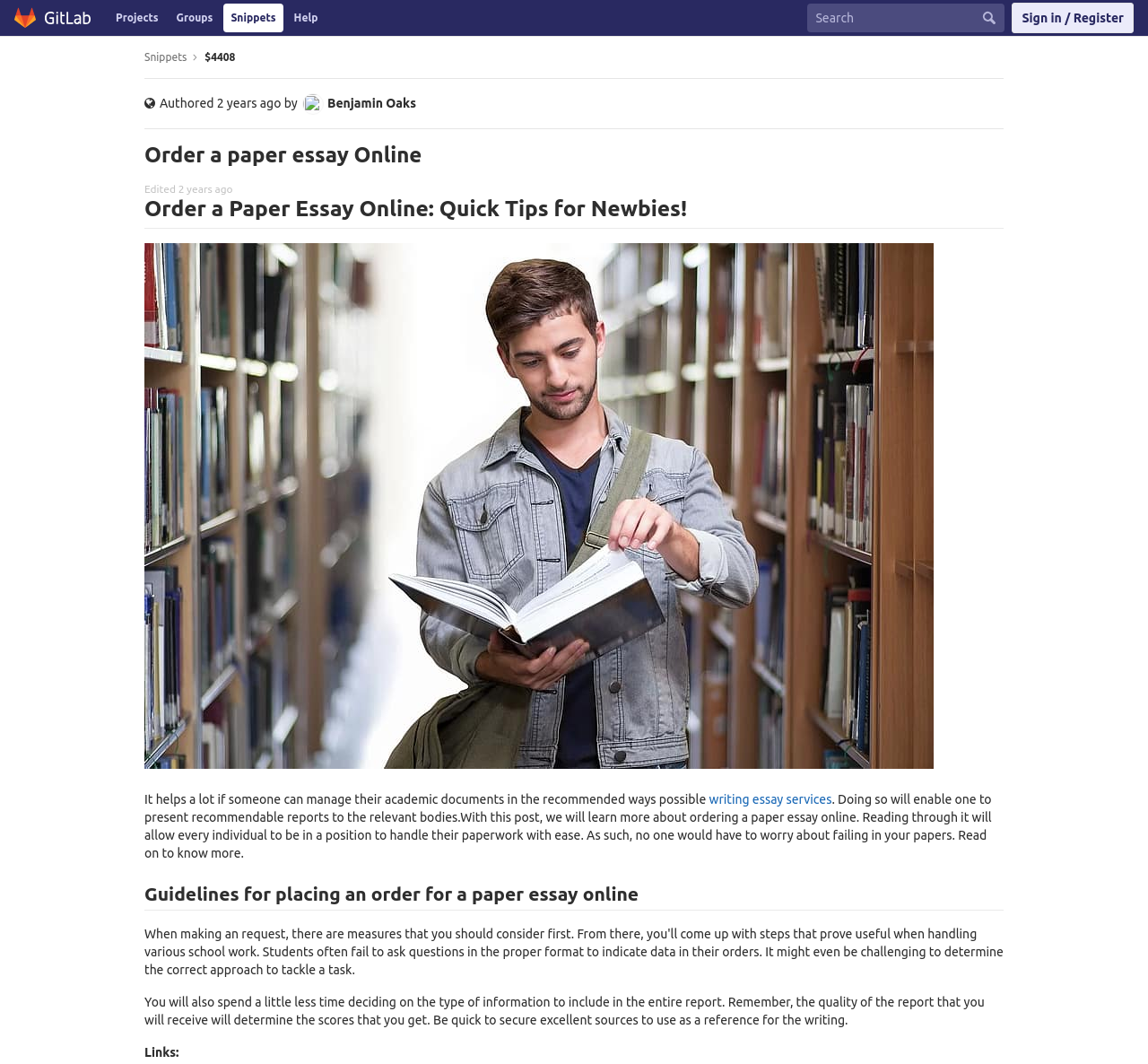Please locate the bounding box coordinates of the region I need to click to follow this instruction: "Click on the 'Order a paper essay Online' link".

[0.126, 0.135, 0.874, 0.157]